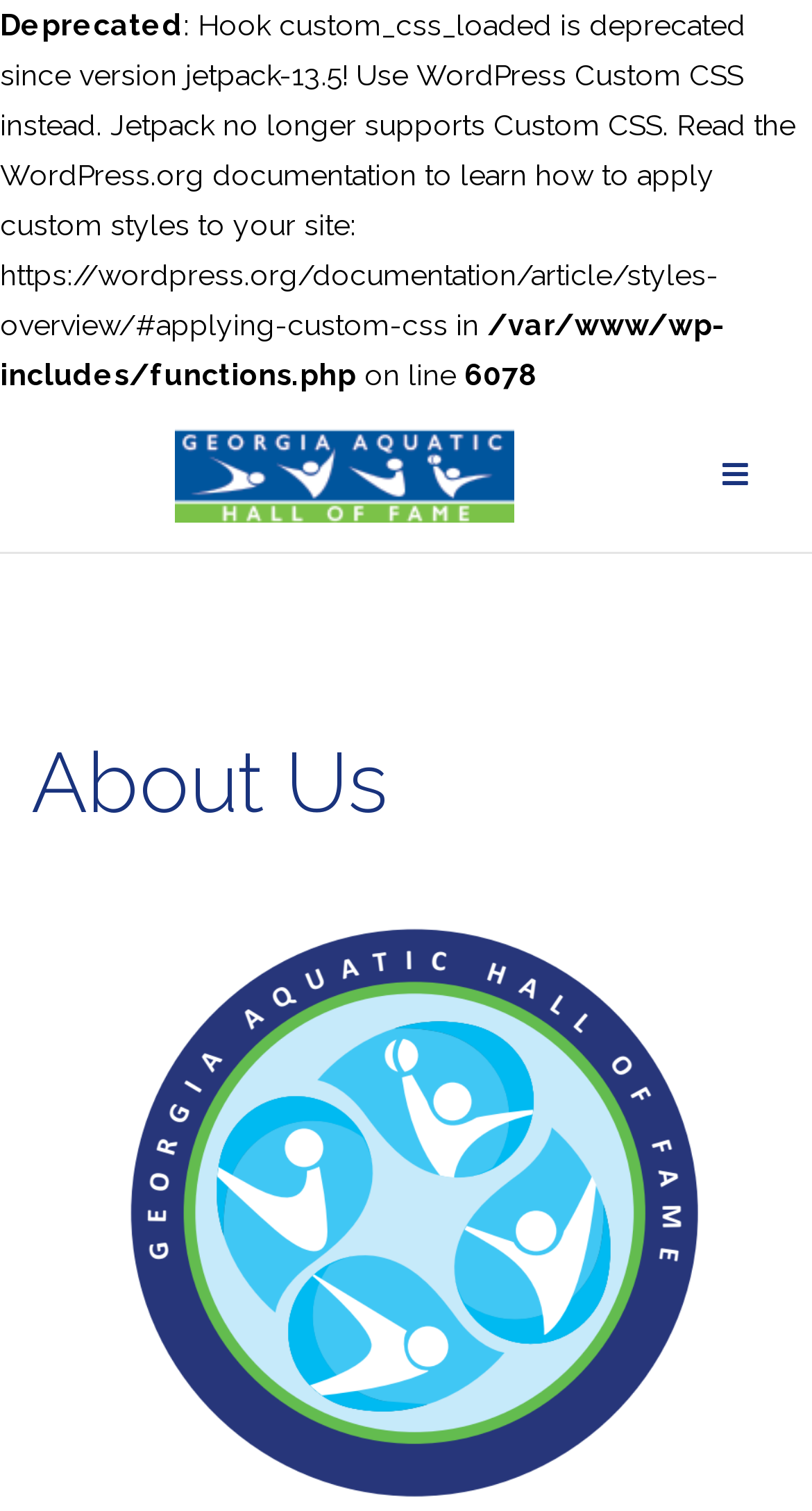Create a detailed summary of the webpage's content and design.

The webpage is about the Georgia Aquatic Hall of Fame, with a prominent link to the hall of fame at the top, accompanied by an image with the same name. Below this, there is a button with a search icon. 

The main content of the page is headed by a large "About Us" title, which is centered near the top of the page. 

At the very top of the page, there are several lines of technical text, including a warning about a deprecated hook and a reference to a WordPress documentation page. This technical information is positioned above the main content and is likely intended for website administrators or developers.